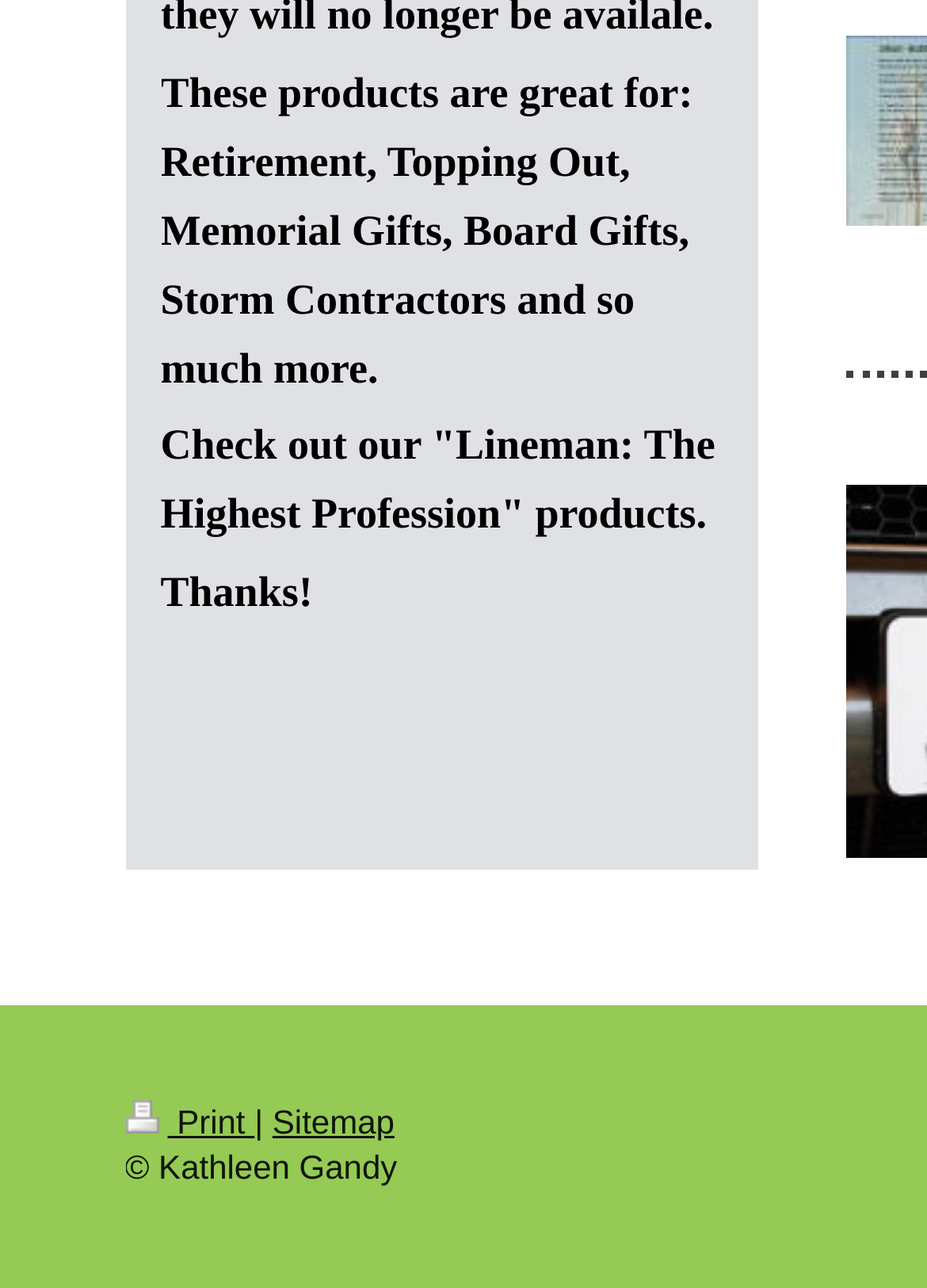Using the details in the image, give a detailed response to the question below:
What is the copyright holder's name?

The webpage's footer contains the copyright information, which mentions '© Kathleen Gandy', indicating that Kathleen Gandy is the copyright holder.